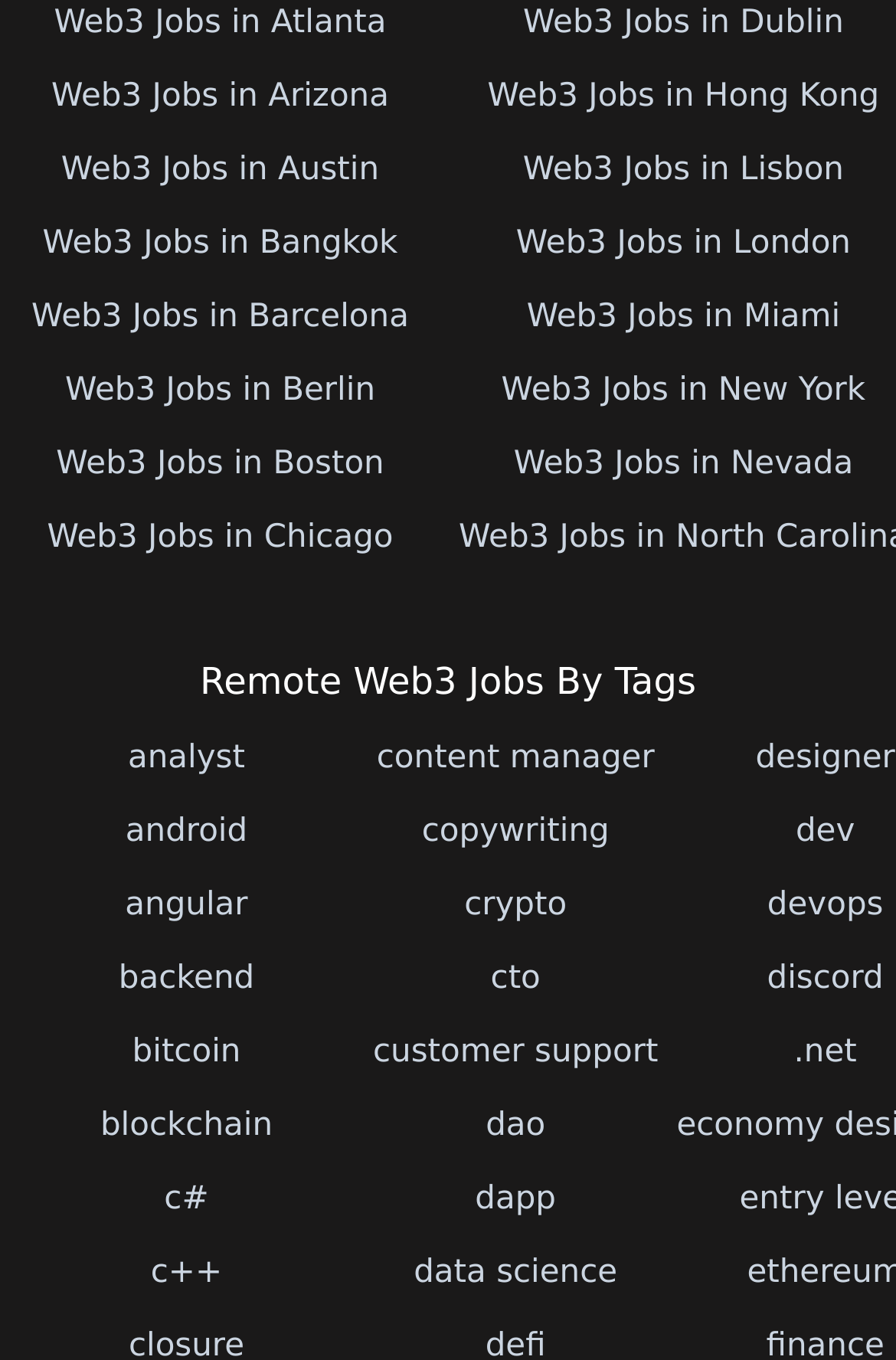Please determine the bounding box coordinates of the section I need to click to accomplish this instruction: "Check Web3 jobs for designer".

[0.843, 0.544, 0.999, 0.571]